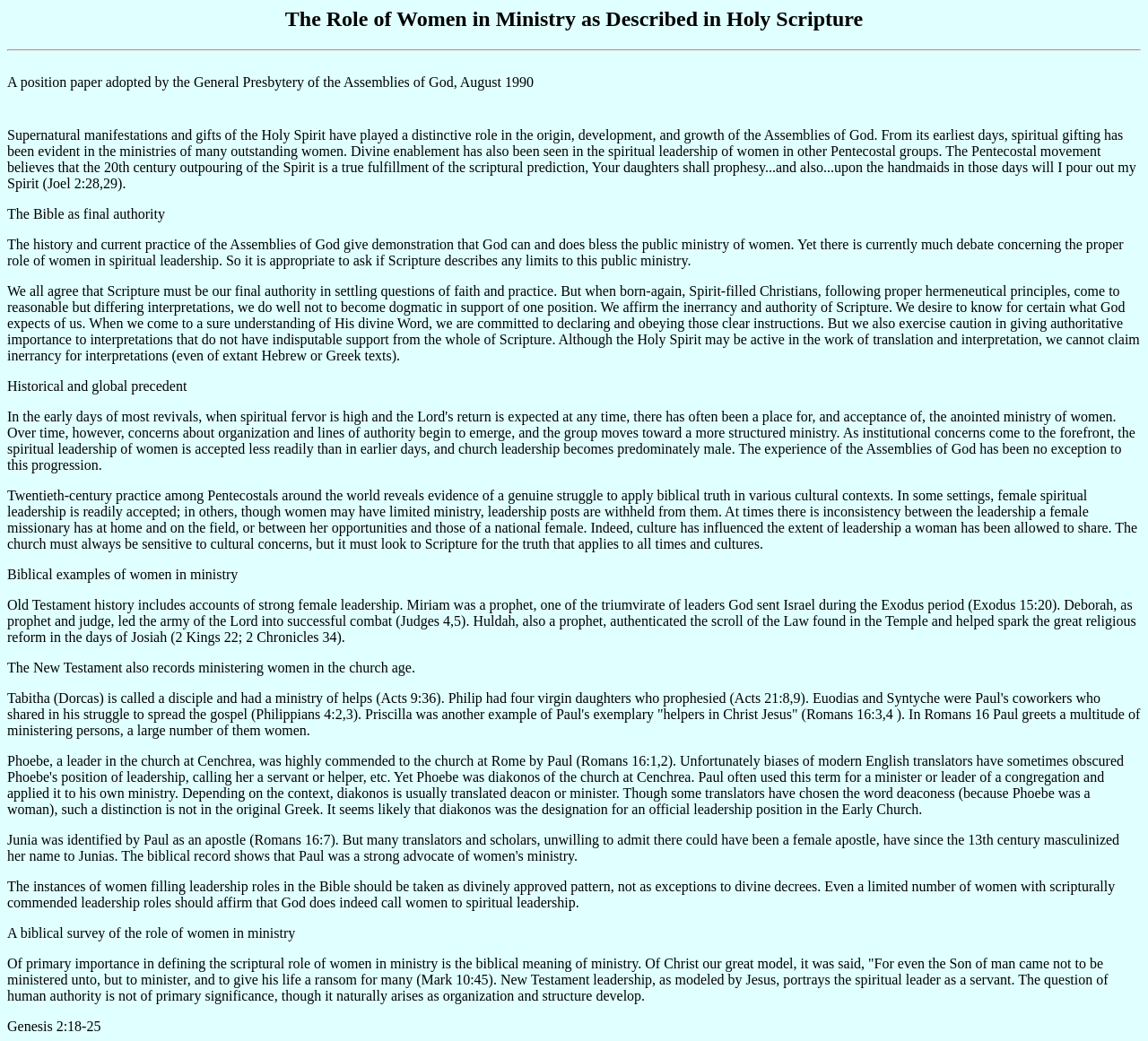What is the purpose of the separator element on the webpage?
Please answer the question with a detailed and comprehensive explanation.

The separator element is used to visually separate the different sections of the webpage, making it easier to read and understand. It is a horizontal line that divides the webpage into distinct parts, helping the reader to navigate through the content.